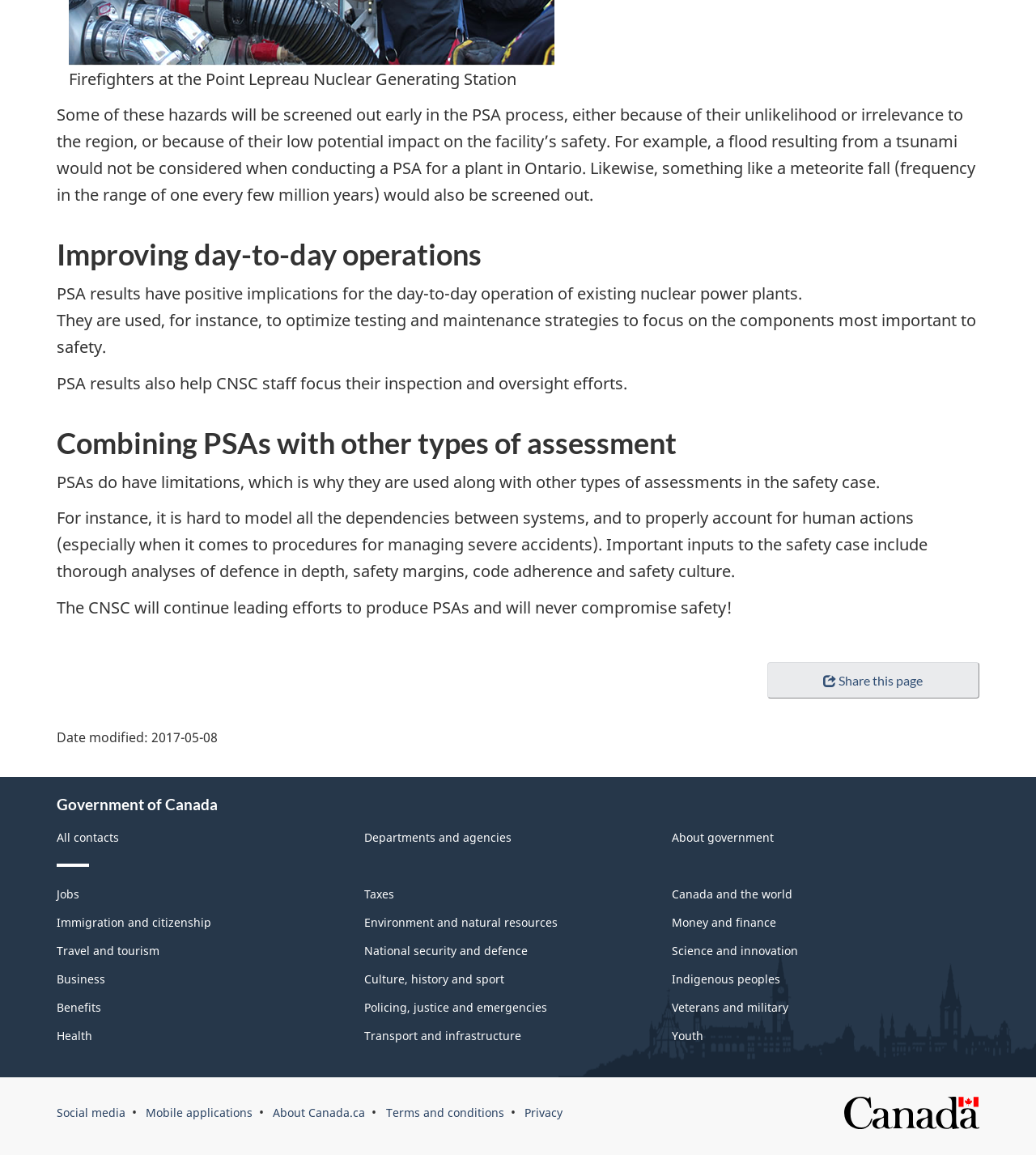Determine the bounding box coordinates of the region to click in order to accomplish the following instruction: "Check All contacts". Provide the coordinates as four float numbers between 0 and 1, specifically [left, top, right, bottom].

[0.055, 0.718, 0.115, 0.732]